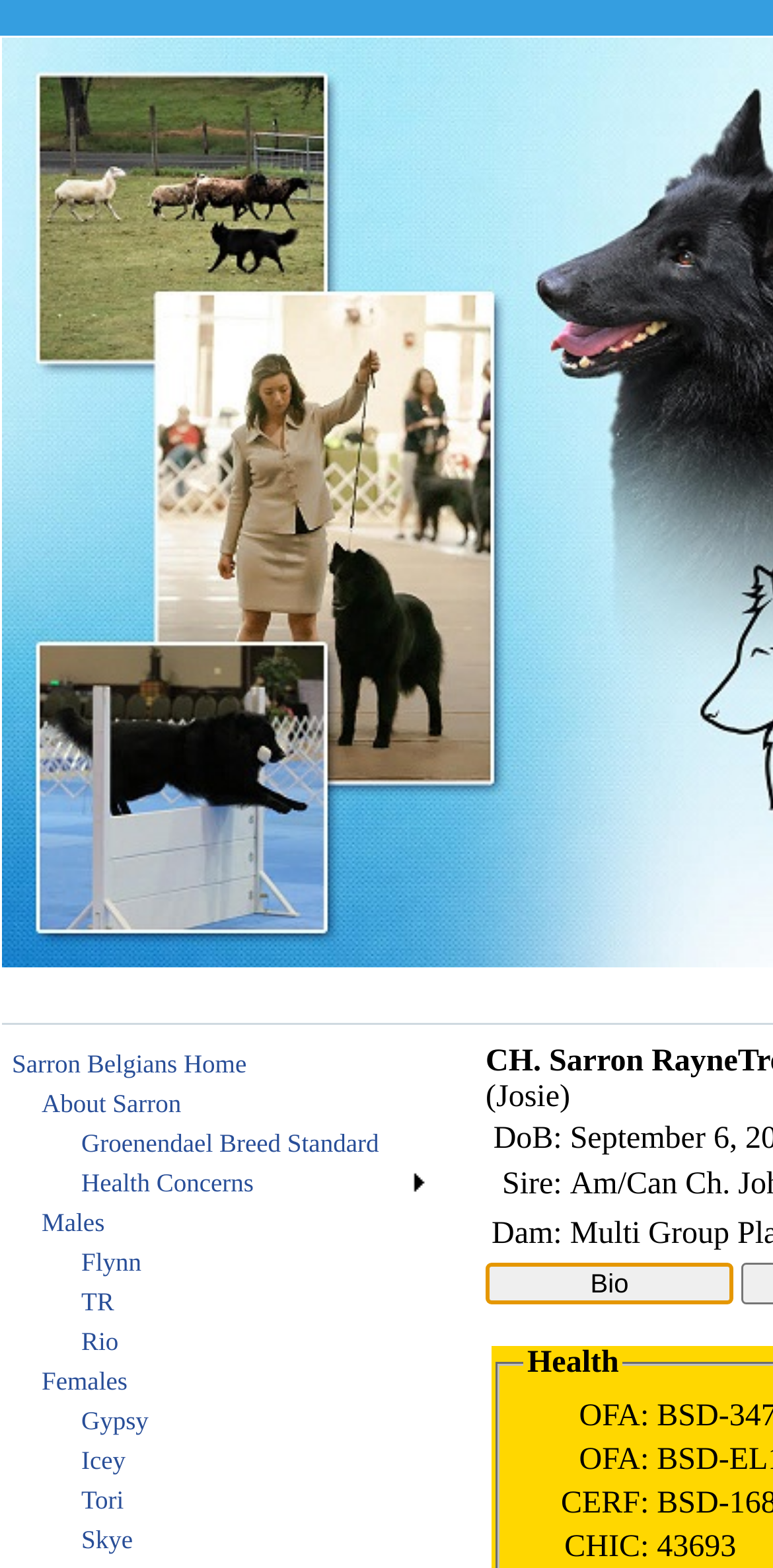Answer the question with a brief word or phrase:
How many menu items are there?

14